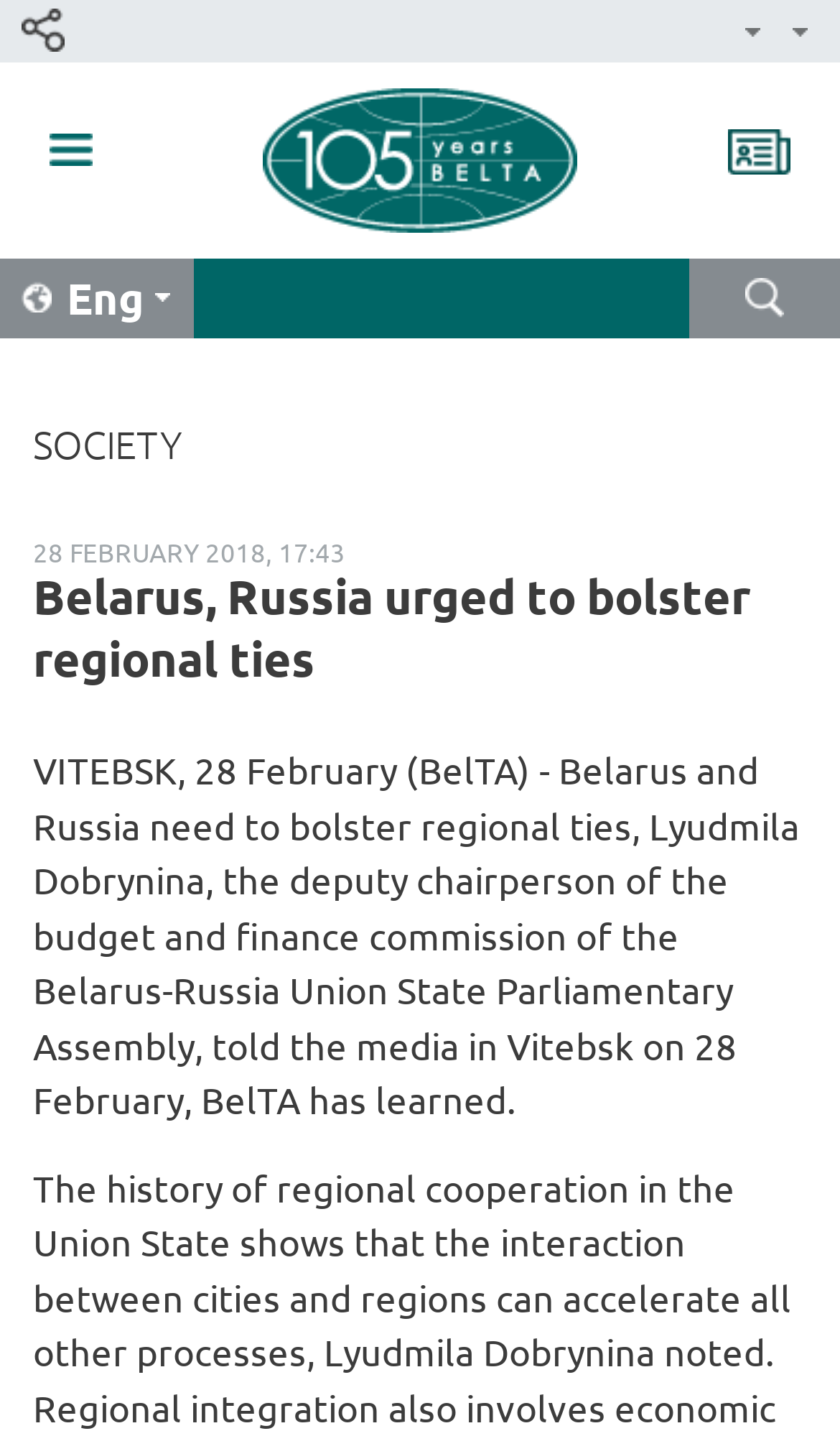Generate a comprehensive caption for the webpage you are viewing.

The webpage appears to be a news article page. At the top, there is a small image of social media icons on the left side, and two links, "Projects" and "Government Bodies", on the right side. Below these elements, there is a layout table that spans the entire width of the page. Within this table, there is a link to the "Belarusian Telegraph Agency" with an accompanying image of the agency's logo, positioned roughly in the middle of the page.

On the top-right corner, there is a link to switch the language to "Eng". Below this link, there is another link to a "timeline" with a corresponding image. On the left side, there is a link to the "SOCIETY" section, which is positioned above a static text displaying the date "28 FEBRUARY 2018, 17:43". 

The main content of the page is a news article with a heading "Belarus, Russia urged to bolster regional ties", which is positioned below the date. The article's text is a summary of a statement made by Lyudmila Dobrynina, the deputy chairperson of the budget and finance commission of the Belarus-Russia Union State Parliamentary Assembly, regarding the importance of regional cooperation between Belarus and Russia.